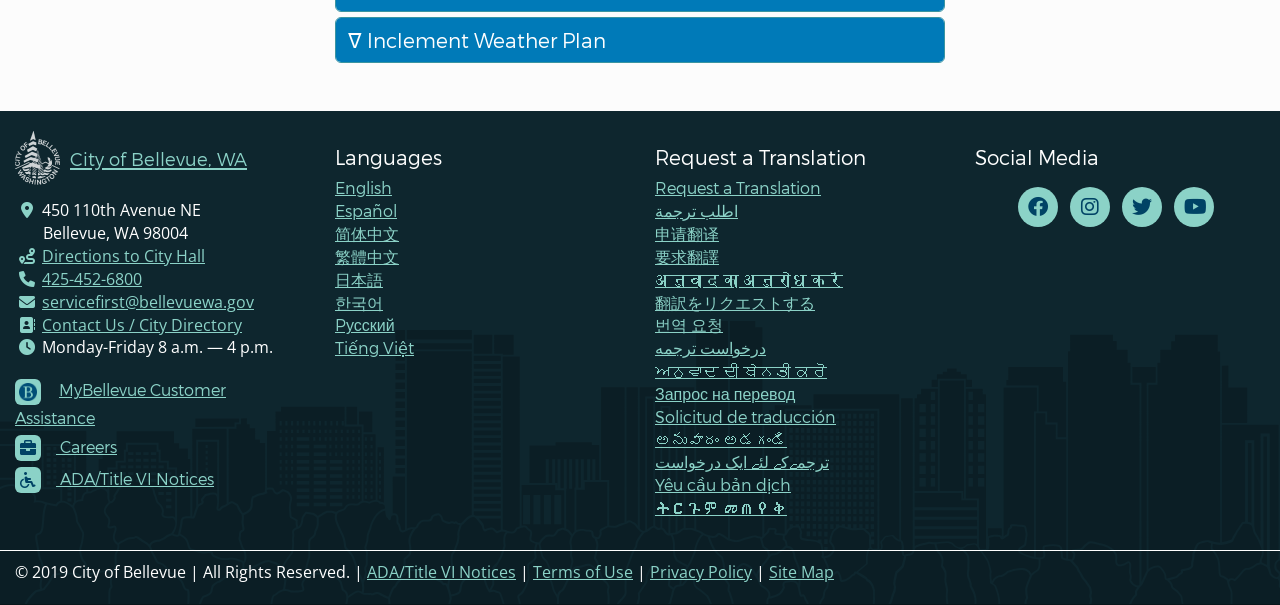What is the address of City Hall?
Answer the question with as much detail as you can, using the image as a reference.

I found the address of City Hall by looking at the complementary section of the webpage, where it lists the city's contact information. The address is listed as '450 110th Avenue NE'.